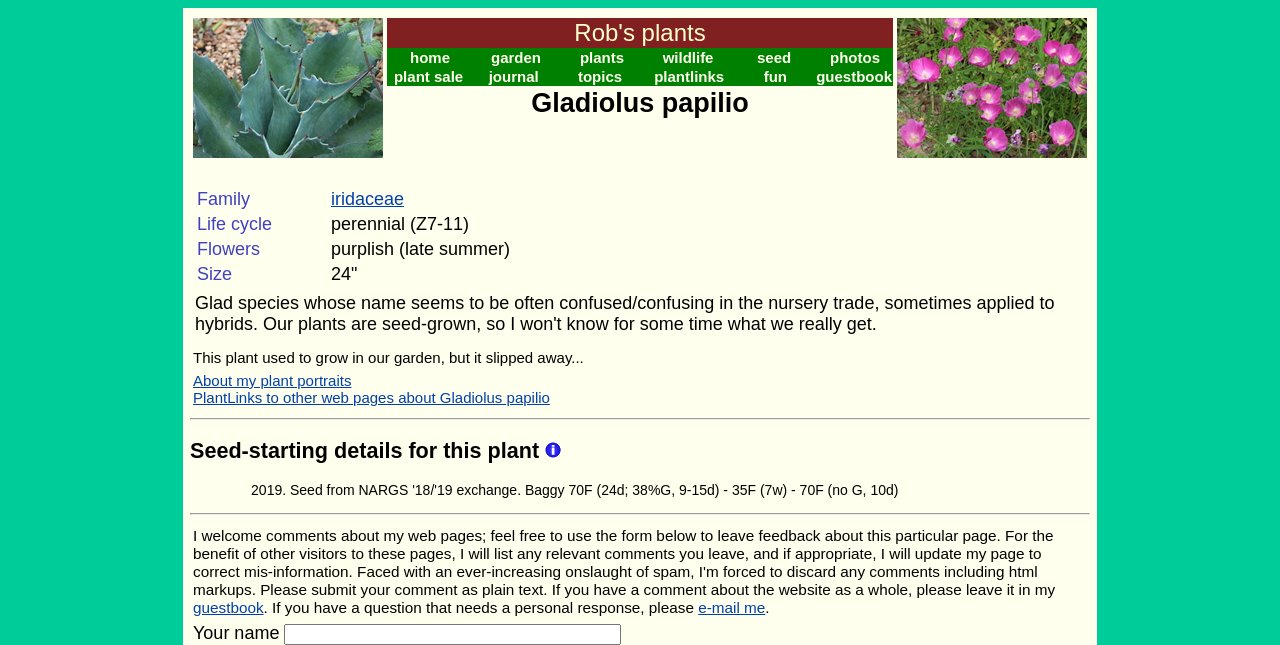Describe all the significant parts and information present on the webpage.

The webpage is about Gladiolus papilio, a type of plant. At the top, there is a layout table with two cells, one containing a link and an image, and the other containing a heading with the title "Gladiolus papilio" and a table with several links to other pages, including "home", "garden", "plants", "wildlife", "seed", "photos", "plant sale", "journal", "topics", "plantlinks", "fun", and "guestbook".

Below this table, there is a static text element with a brief description of the plant, including its family, life cycle, flowers, and size. This is followed by a link to "About my plant portraits" and another link to "PlantLinks to other web pages about Gladiolus papilio".

Further down, there is a heading "Seed-starting details for this plant" with a link and an image. Below this, there is a list marker with the text "2019." and a separator line.

At the bottom of the page, there is a link to the "guestbook" and a static text element with a message about contacting the author. There is also a text box for entering a name.

There are two images on the page, one in the top-left corner and another below the "Seed-starting details" heading. The page has a simple layout with a focus on providing information about the Gladiolus papilio plant.